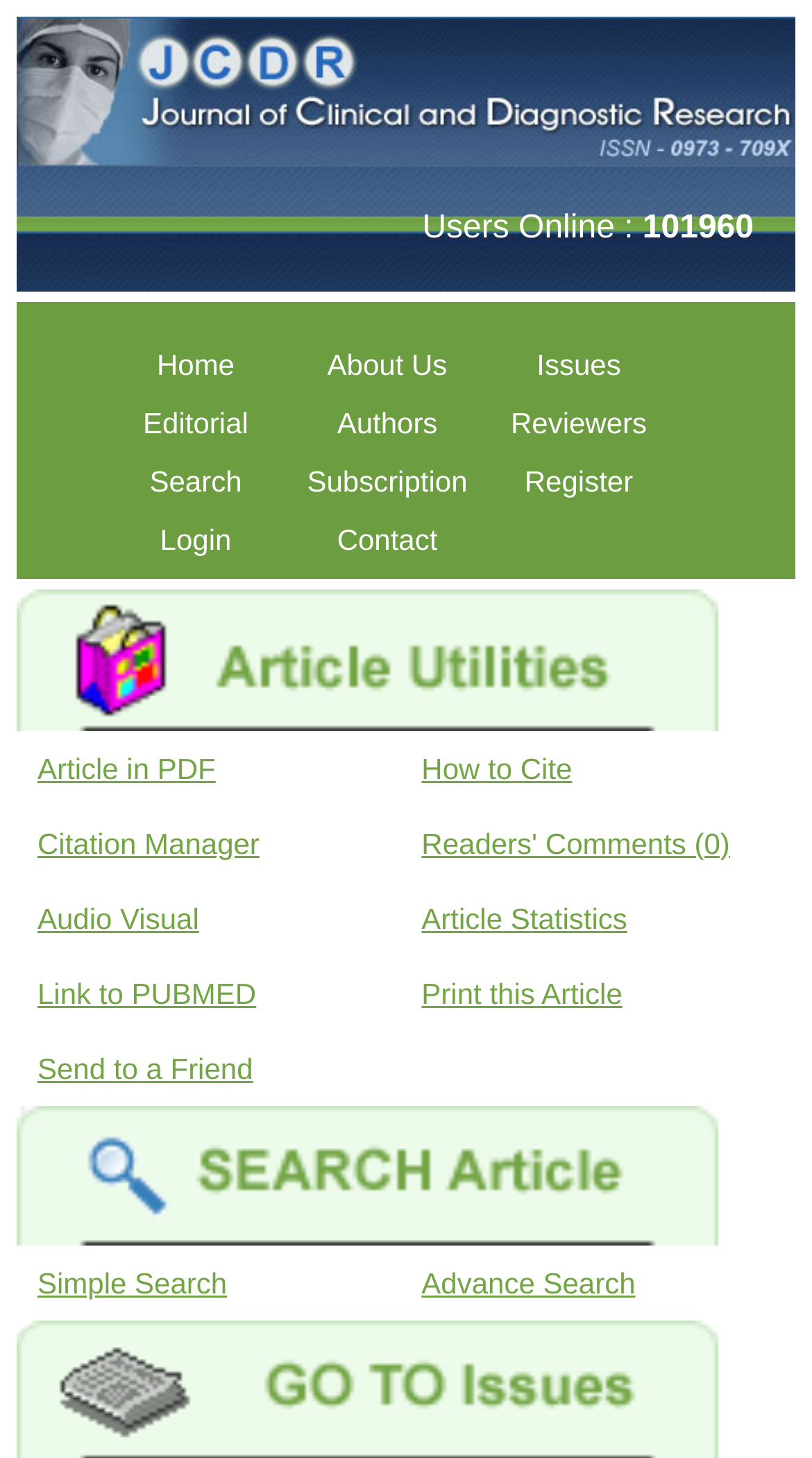Identify the bounding box coordinates of the area you need to click to perform the following instruction: "login to the system".

[0.123, 0.351, 0.359, 0.391]